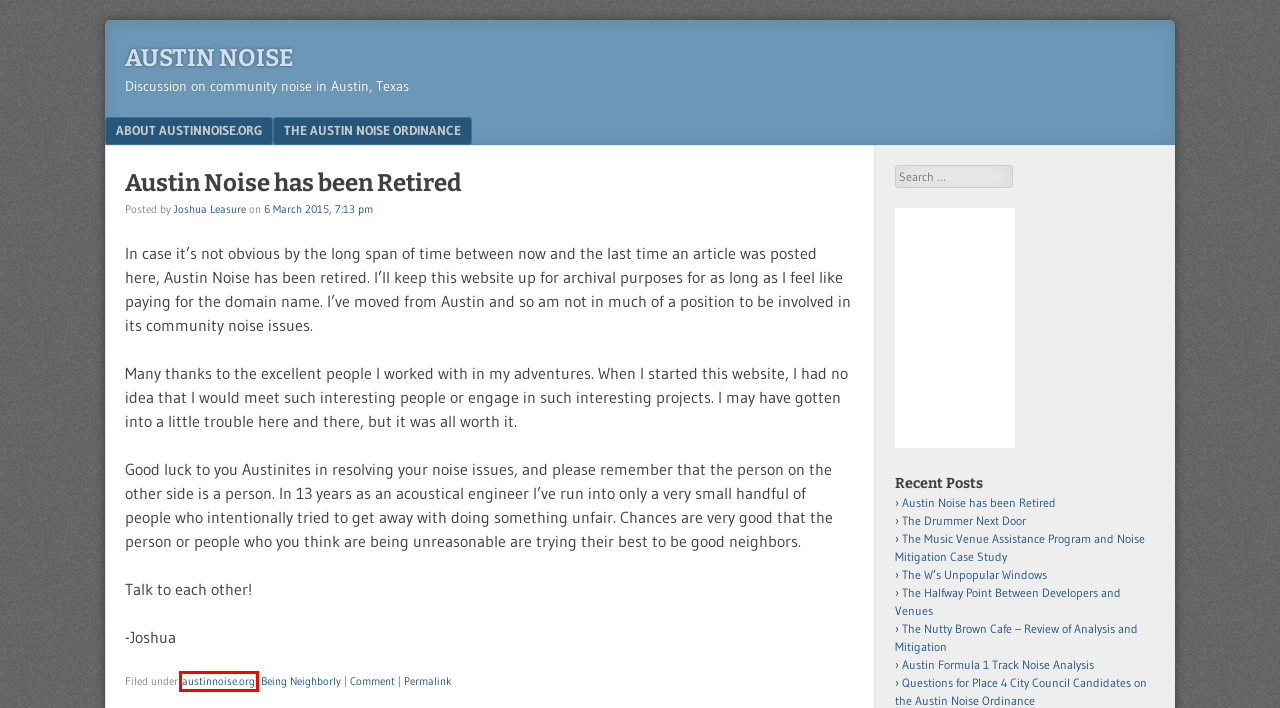You are looking at a webpage screenshot with a red bounding box around an element. Pick the description that best matches the new webpage after interacting with the element in the red bounding box. The possible descriptions are:
A. The Halfway Point Between Developers and Venues – Austin Noise
B. The W’s Unpopular Windows – Austin Noise
C. The Nutty Brown Cafe – Review of Analysis and Mitigation – Austin Noise
D. Joshua Leasure – Austin Noise
E. The Drummer Next Door – Austin Noise
F. austinnoise.org – Austin Noise
G. Austin Formula 1 Track Noise Analysis – Austin Noise
H. The Austin Noise Ordinance – Austin Noise

F